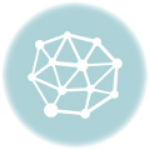What does the logo commonly represent?
Analyze the image and deliver a detailed answer to the question.

The caption explains that the imagery of interconnected nodes and lines commonly represents concepts like collaboration, connectivity, and community, making it suitable for organizations or initiatives focused on education and development.